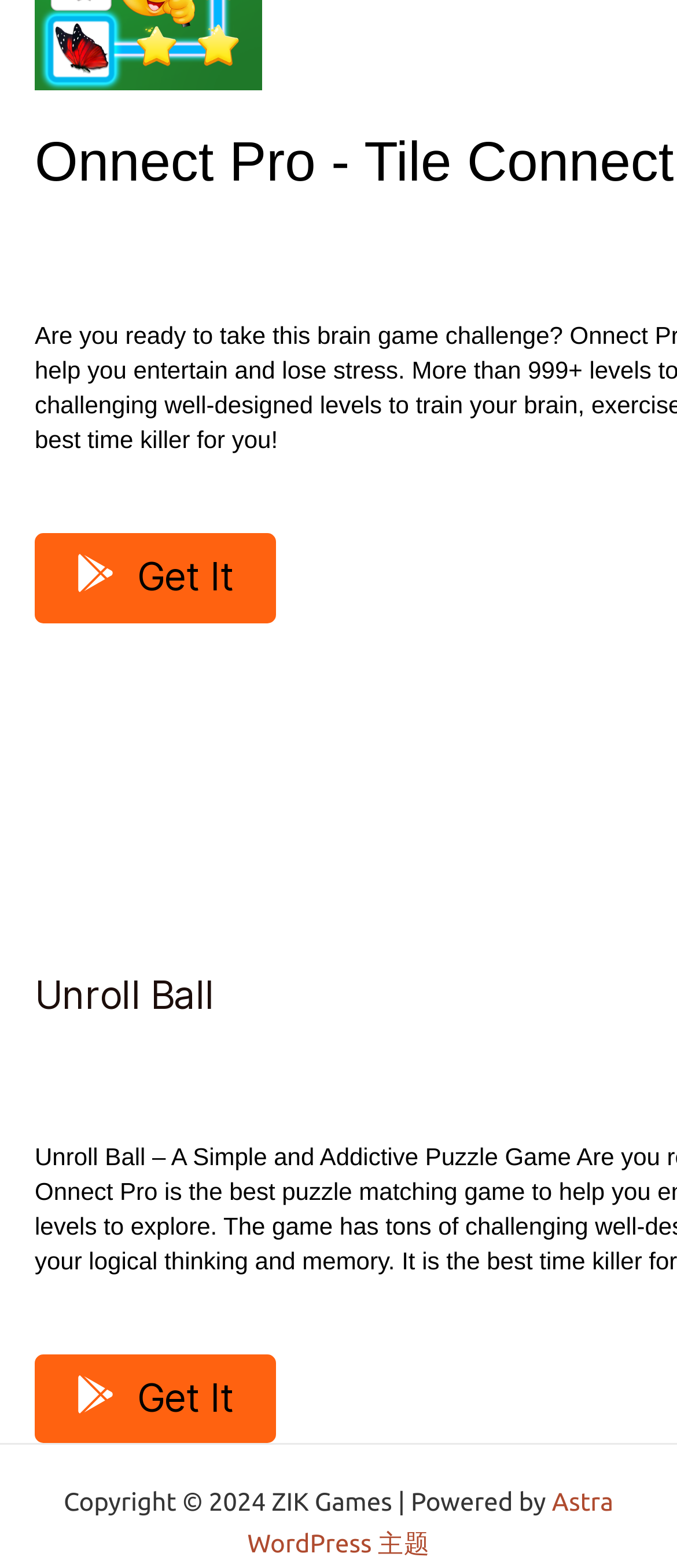What is the name of the company that owns the copyright of this website?
From the image, provide a succinct answer in one word or a short phrase.

ZIK Games